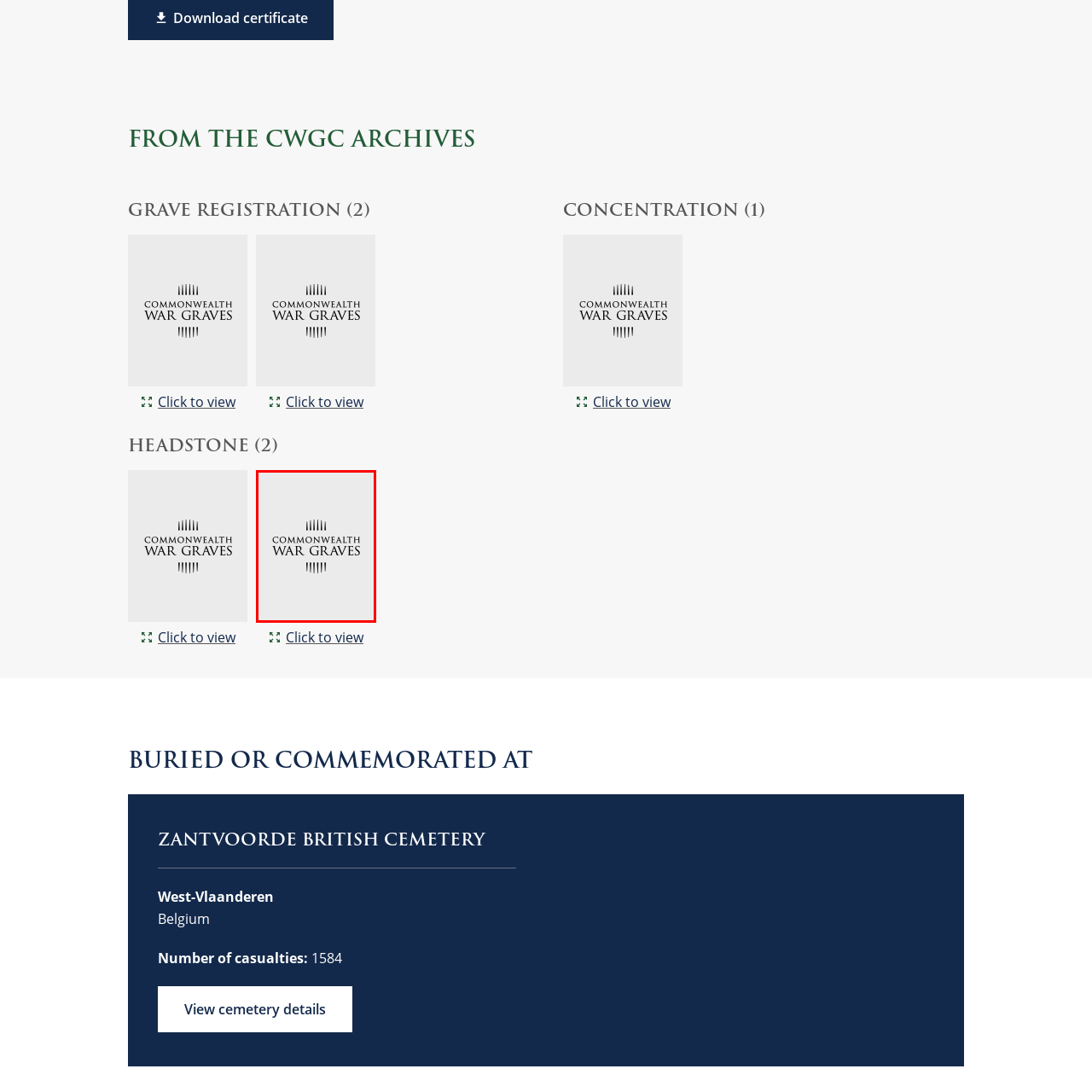Pay attention to the area highlighted by the red boundary and answer the question with a single word or short phrase: 
What does the graphic element symbolize?

Unity and remembrance